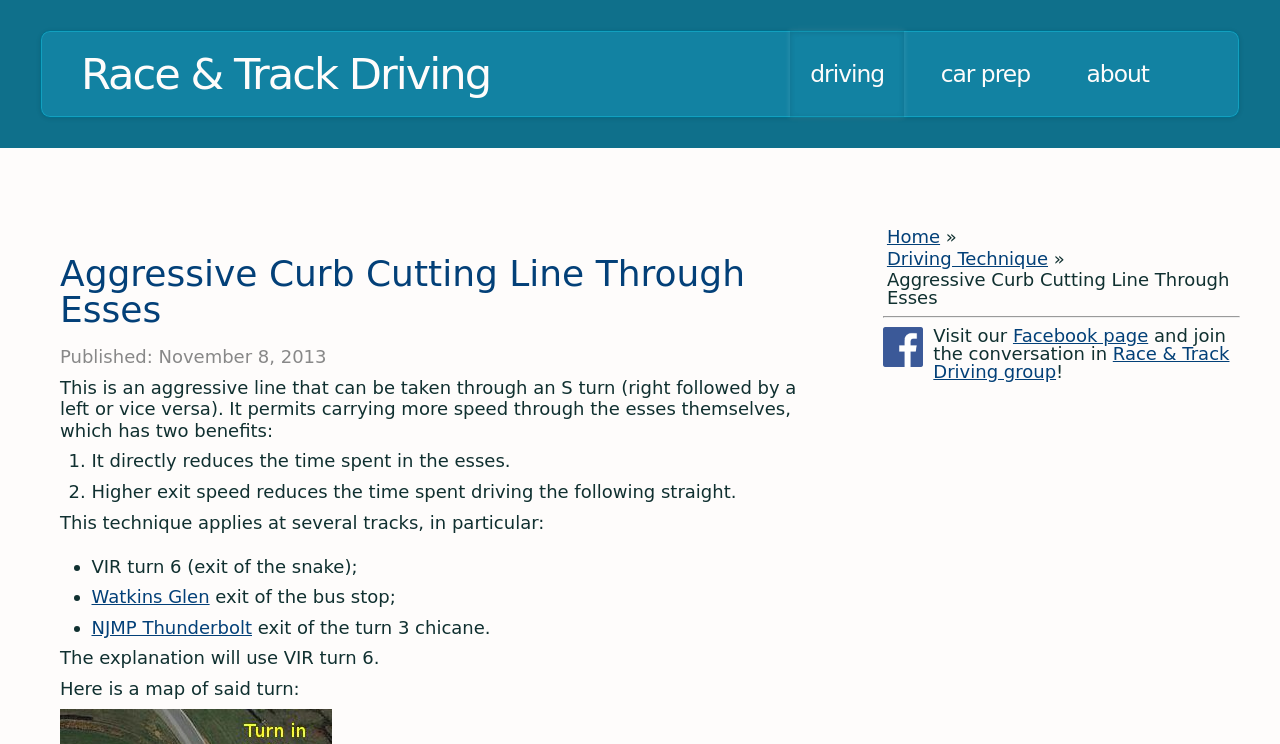Determine the bounding box of the UI component based on this description: "Home". The bounding box coordinates should be four float values between 0 and 1, i.e., [left, top, right, bottom].

[0.693, 0.304, 0.734, 0.332]